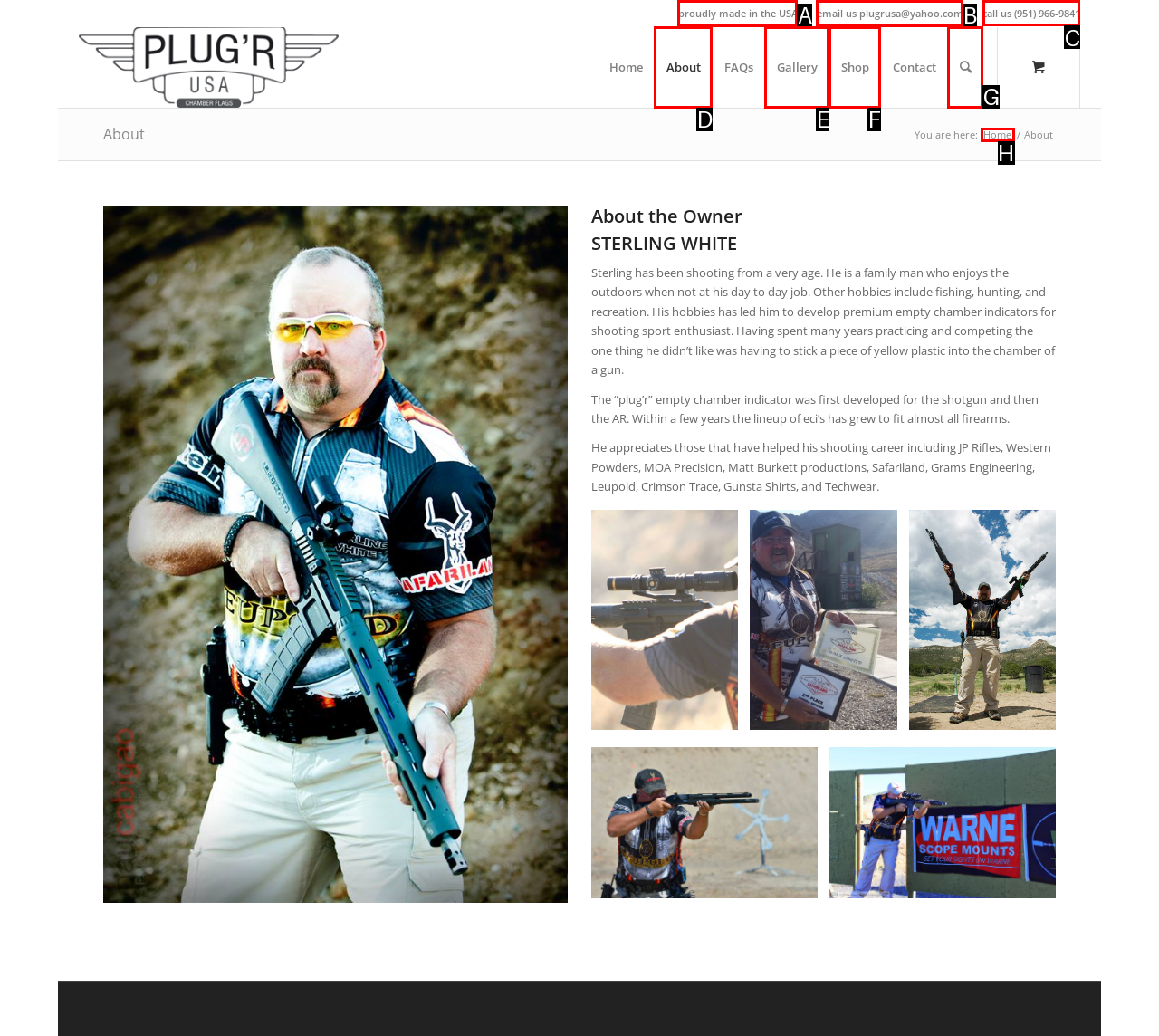Select the appropriate HTML element that needs to be clicked to finish the task: View photos
Reply with the letter of the chosen option.

None